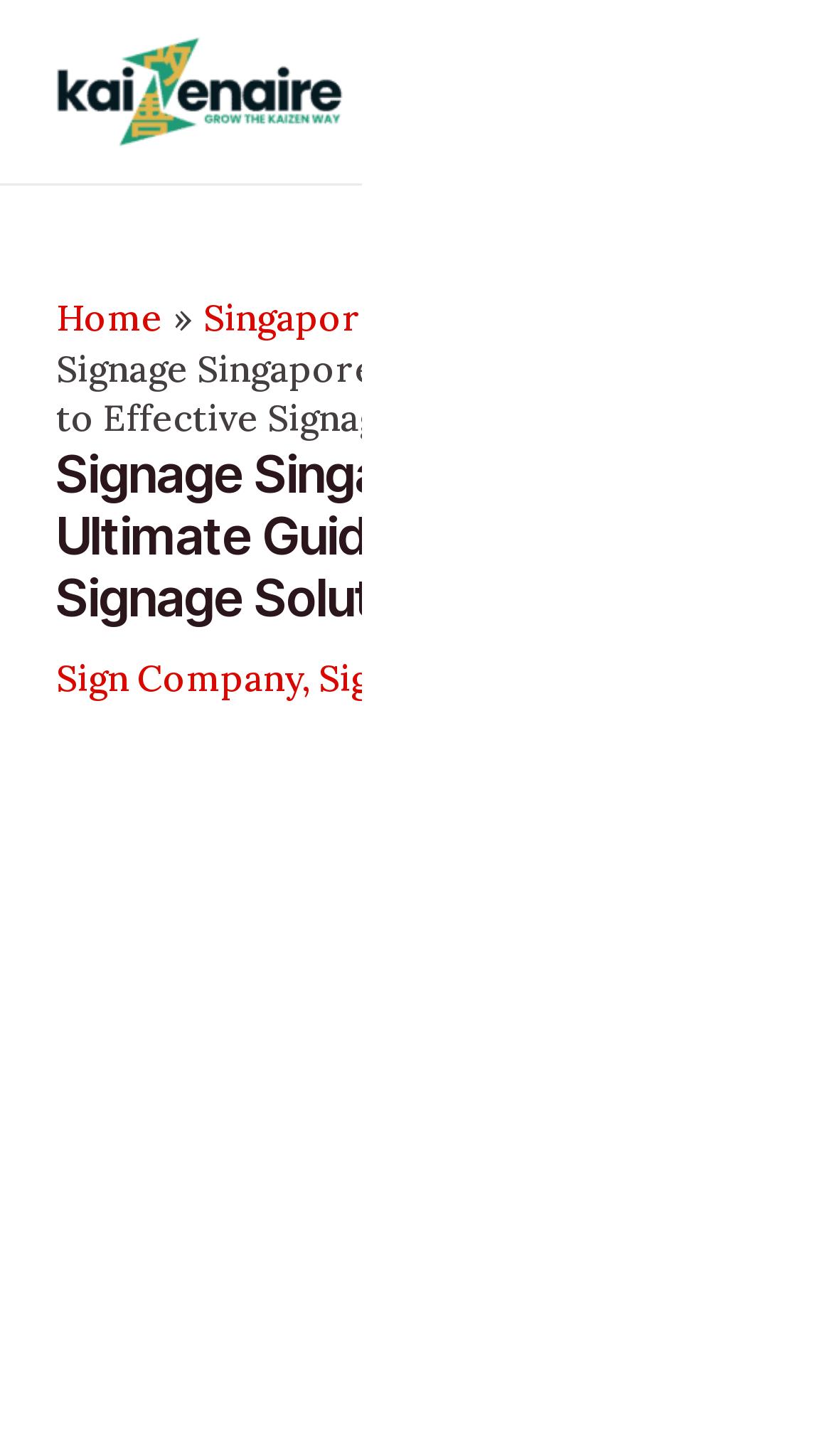Extract the bounding box coordinates for the described element: "Main Menu". The coordinates should be represented as four float numbers between 0 and 1: [left, top, right, bottom].

[0.822, 0.03, 0.938, 0.096]